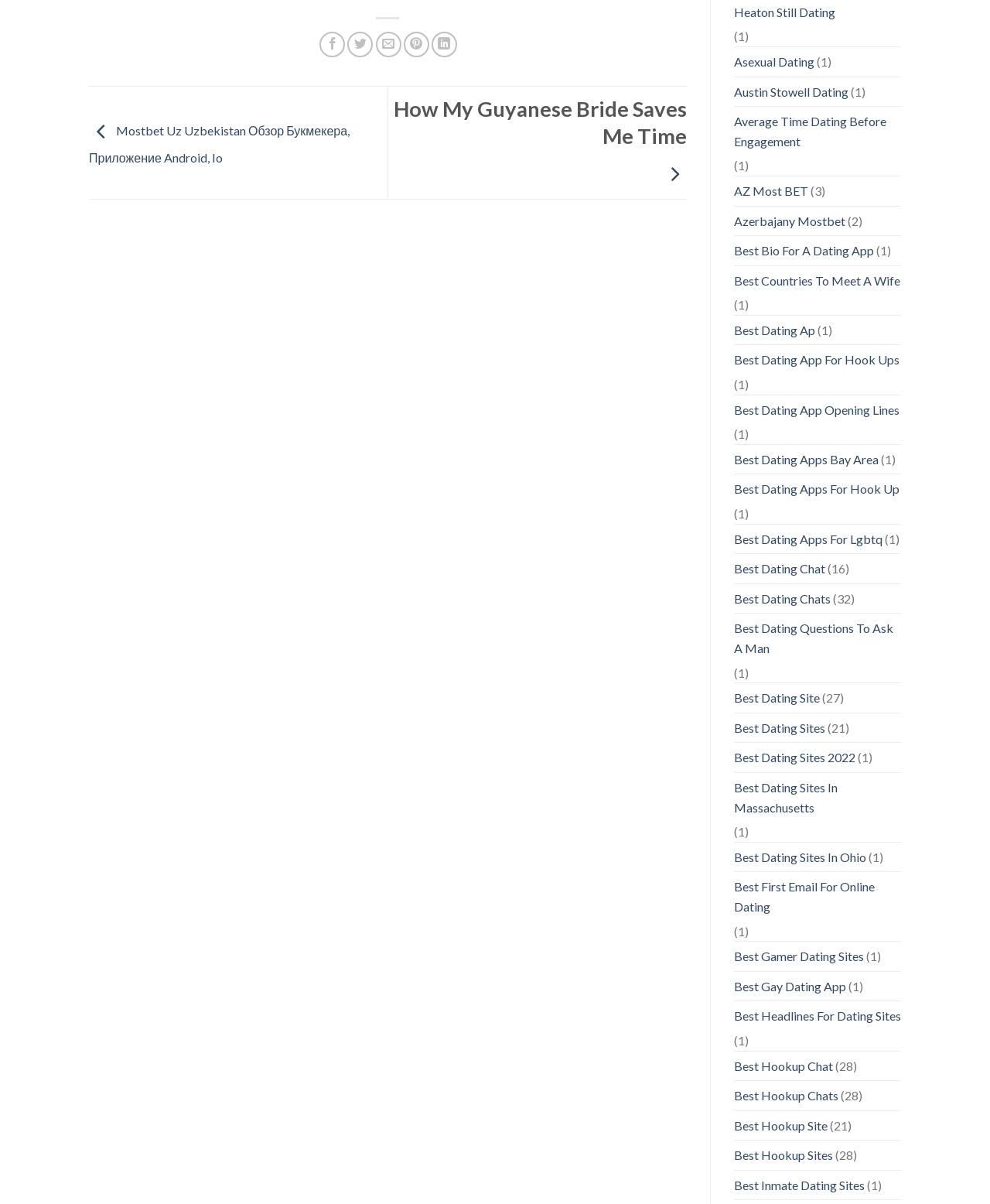How many links are related to dating?
Please answer using one word or phrase, based on the screenshot.

More than 30